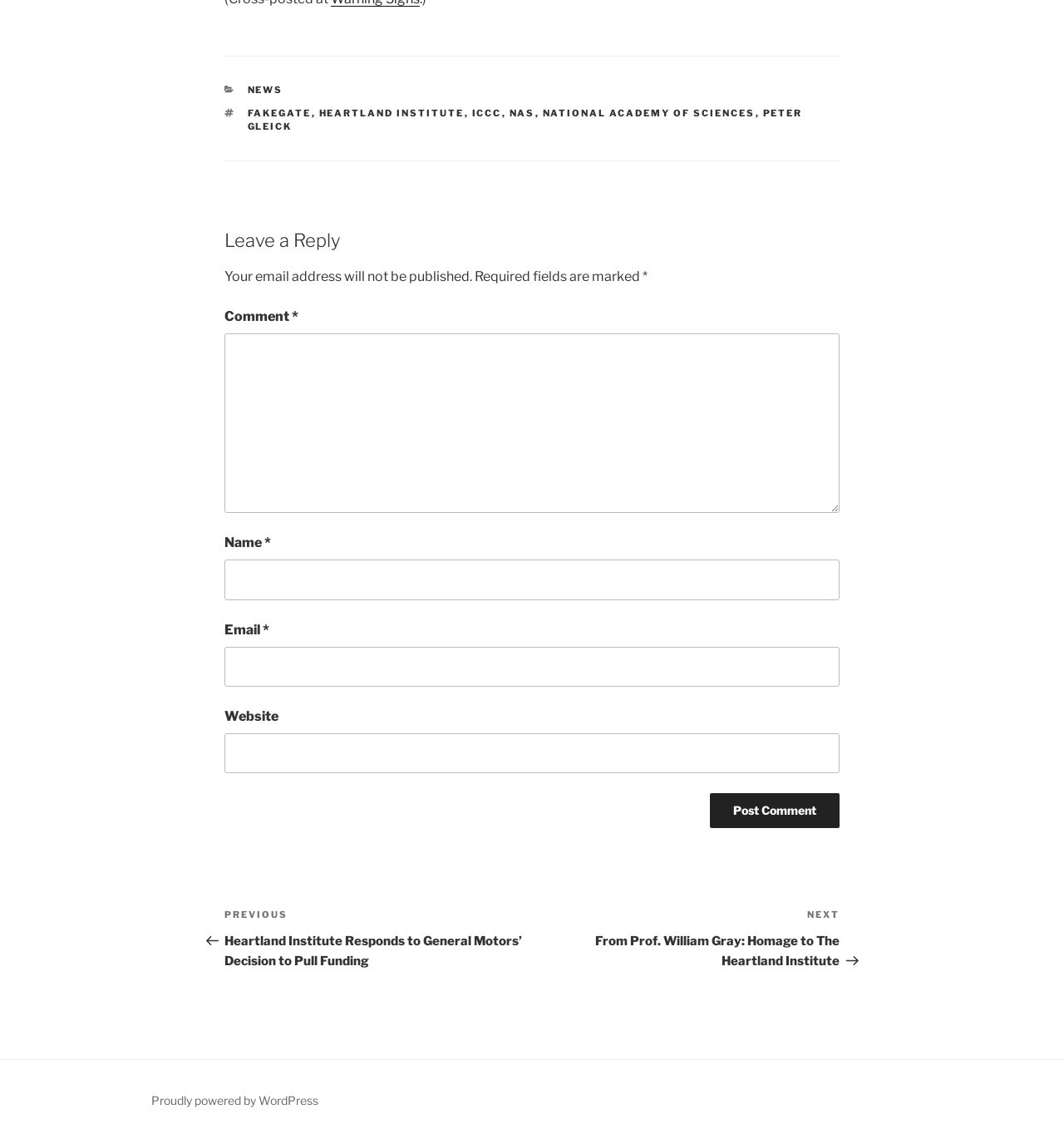Specify the bounding box coordinates of the region I need to click to perform the following instruction: "Click on the Previous Post link". The coordinates must be four float numbers in the range of 0 to 1, i.e., [left, top, right, bottom].

[0.211, 0.797, 0.5, 0.85]